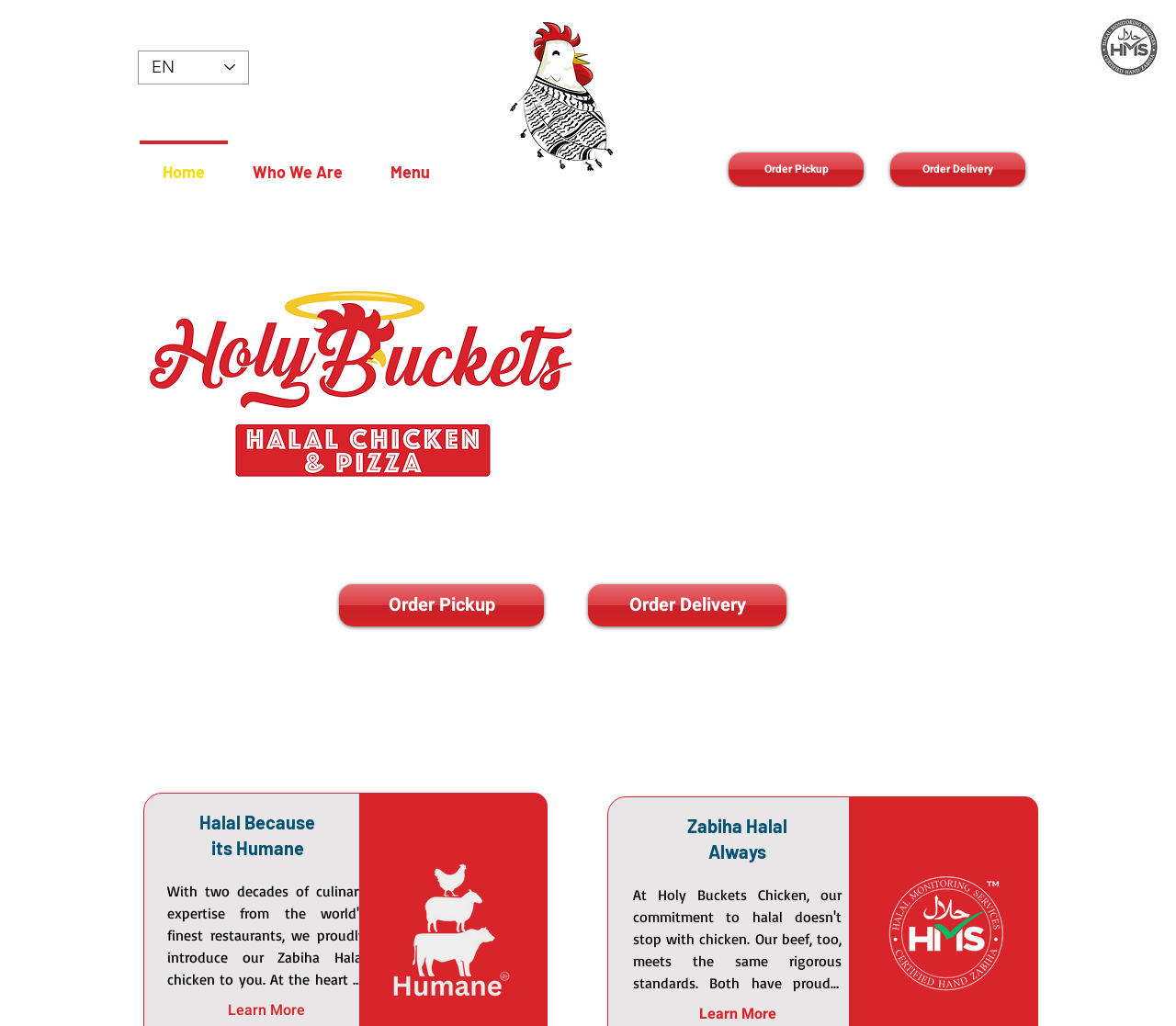Please specify the bounding box coordinates of the clickable region necessary for completing the following instruction: "Go to Home page". The coordinates must consist of four float numbers between 0 and 1, i.e., [left, top, right, bottom].

[0.118, 0.137, 0.195, 0.182]